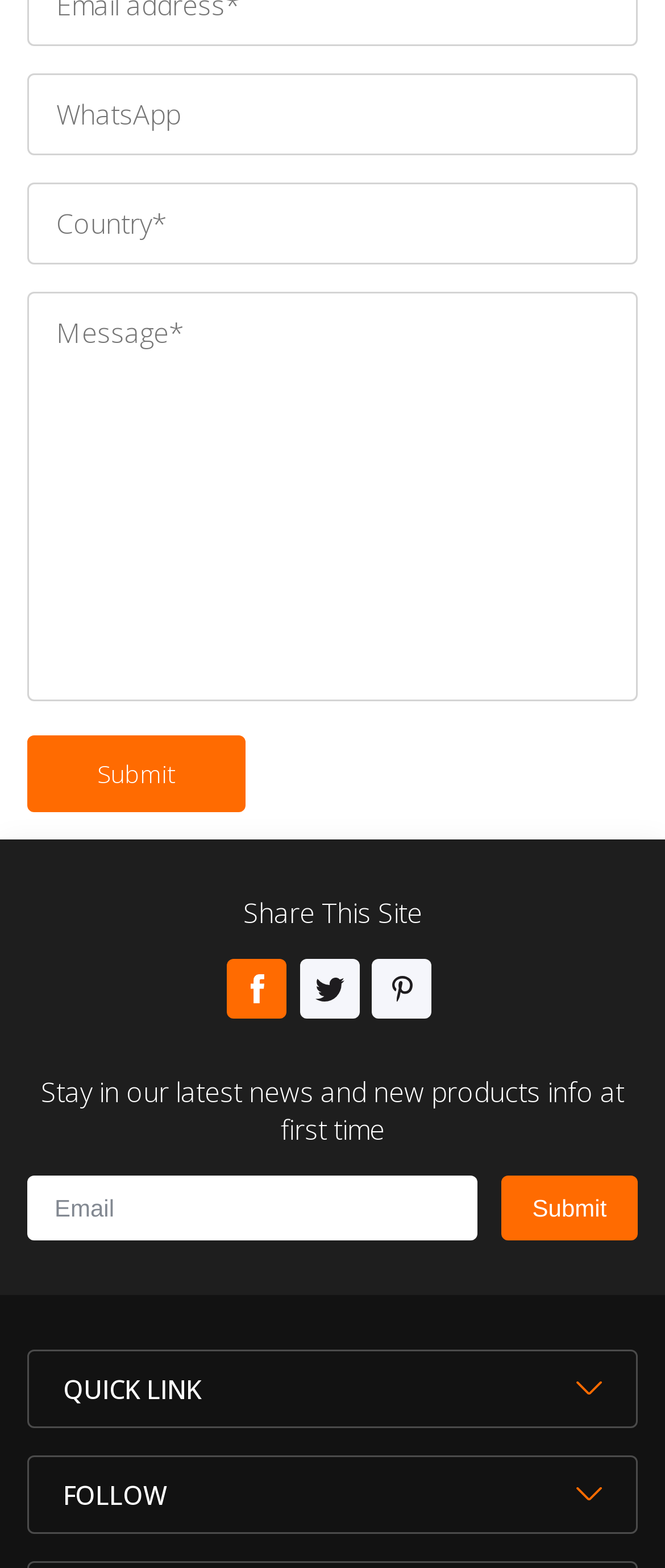Reply to the question with a single word or phrase:
How many social media links are there?

3